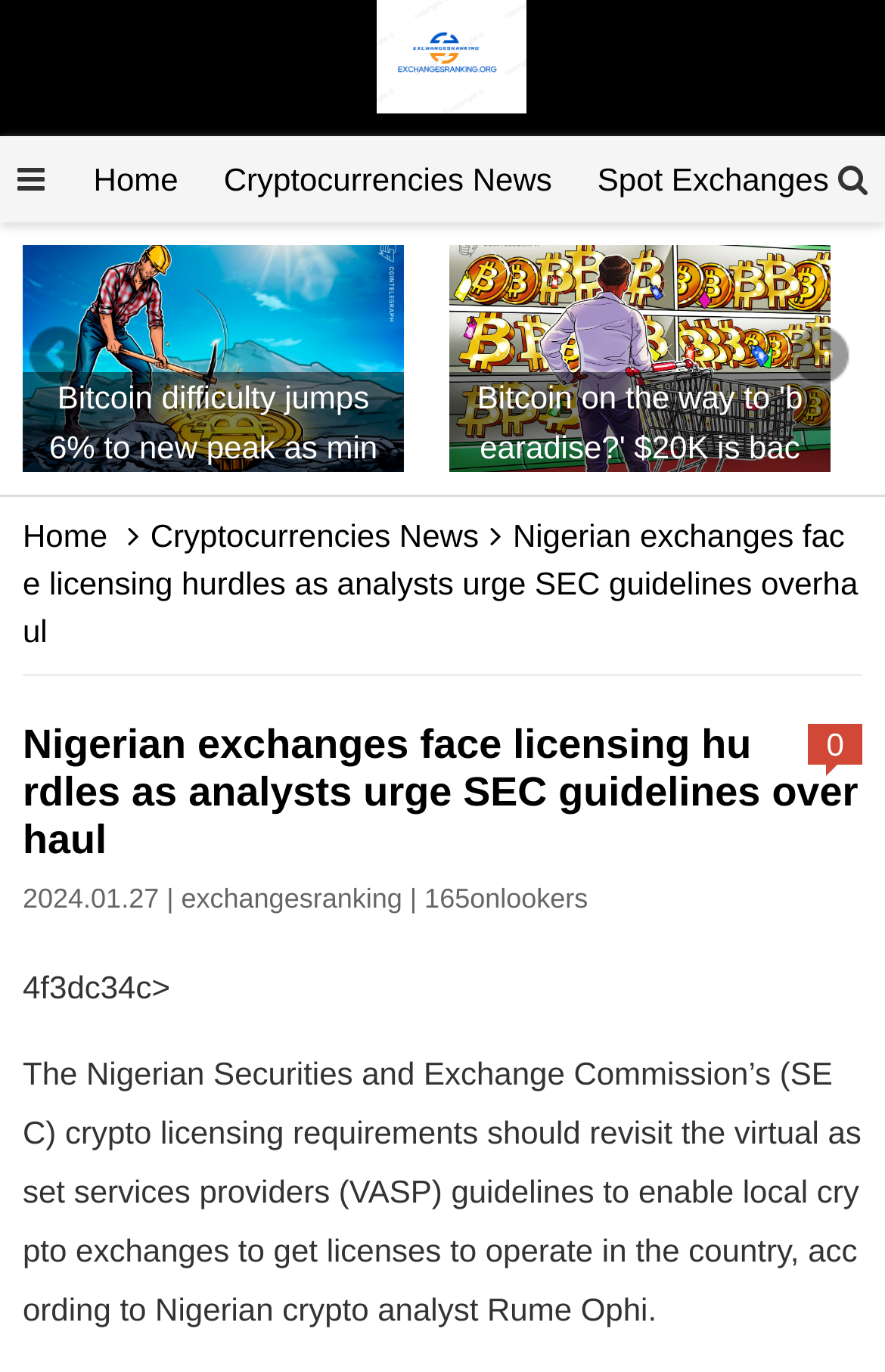Identify the bounding box coordinates of the section that should be clicked to achieve the task described: "Go to Cryptocurrencies News".

[0.227, 0.112, 0.649, 0.149]